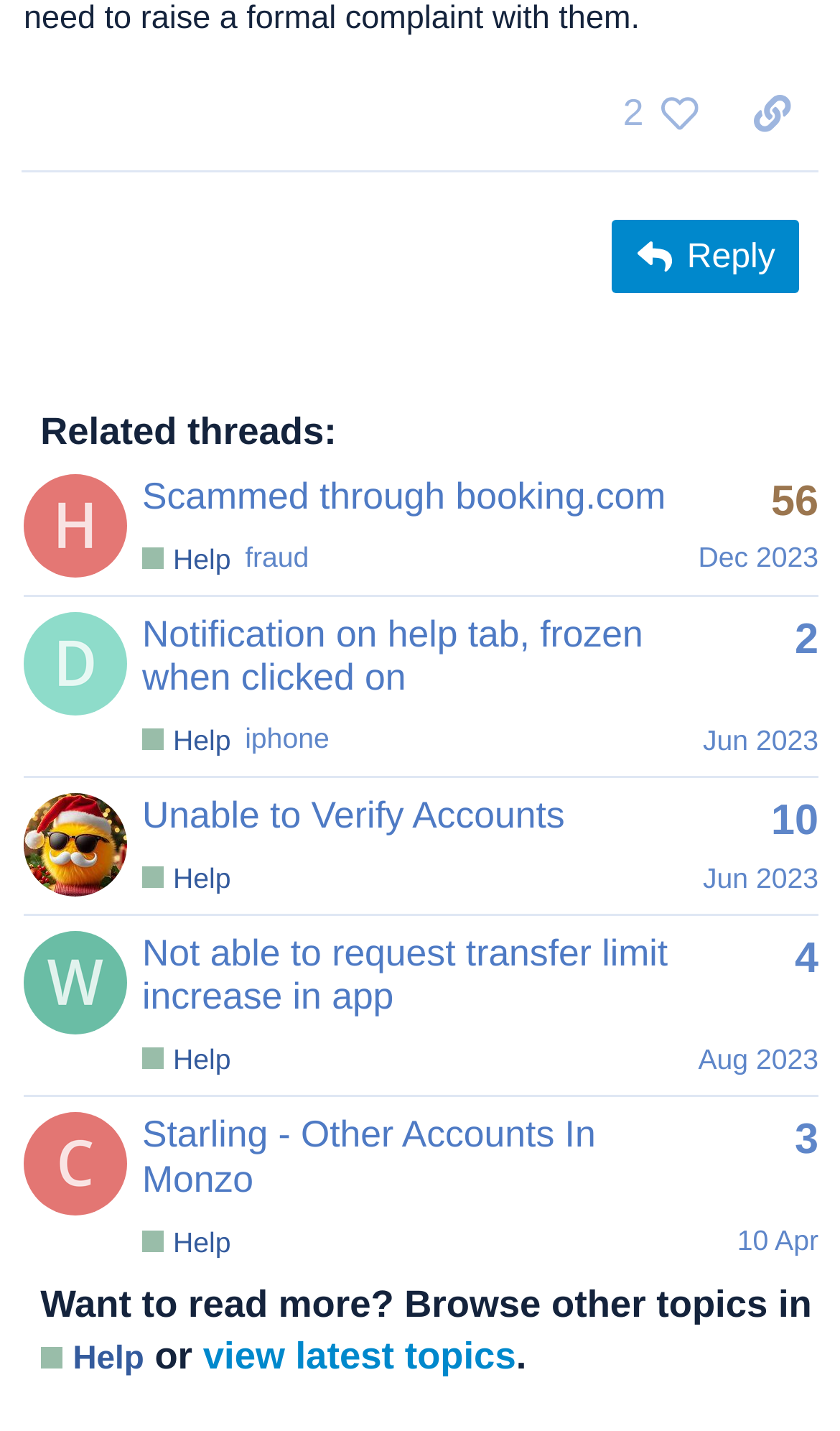Please locate the bounding box coordinates for the element that should be clicked to achieve the following instruction: "View latest topics". Ensure the coordinates are given as four float numbers between 0 and 1, i.e., [left, top, right, bottom].

[0.242, 0.933, 0.614, 0.963]